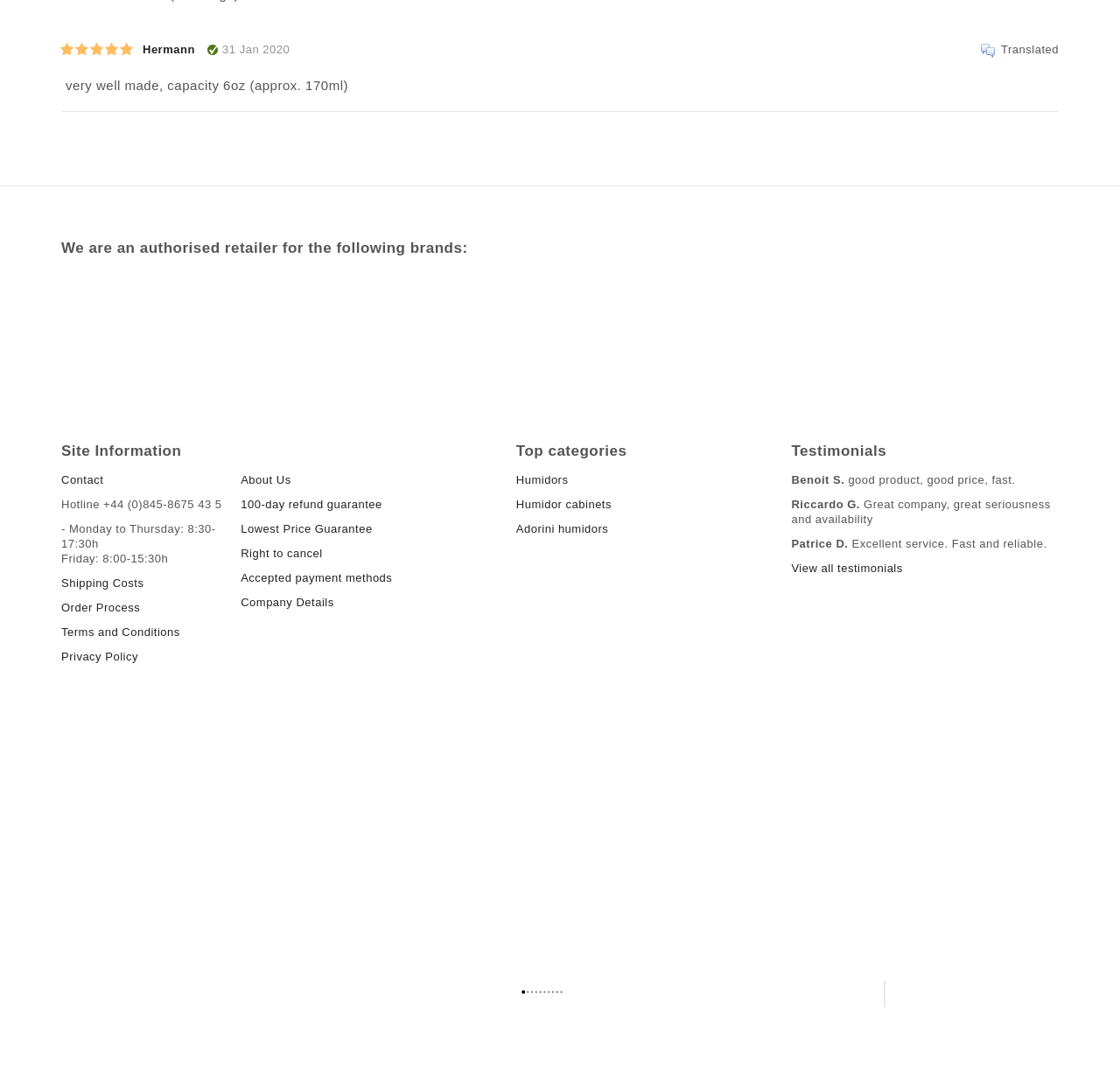What is the name of one of the authorized retailers?
Based on the screenshot, give a detailed explanation to answer the question.

I looked for the section on authorized retailers and found a list of brands, including S.T. Dupont, Adorini, Zino, Caseti, and Xikar.